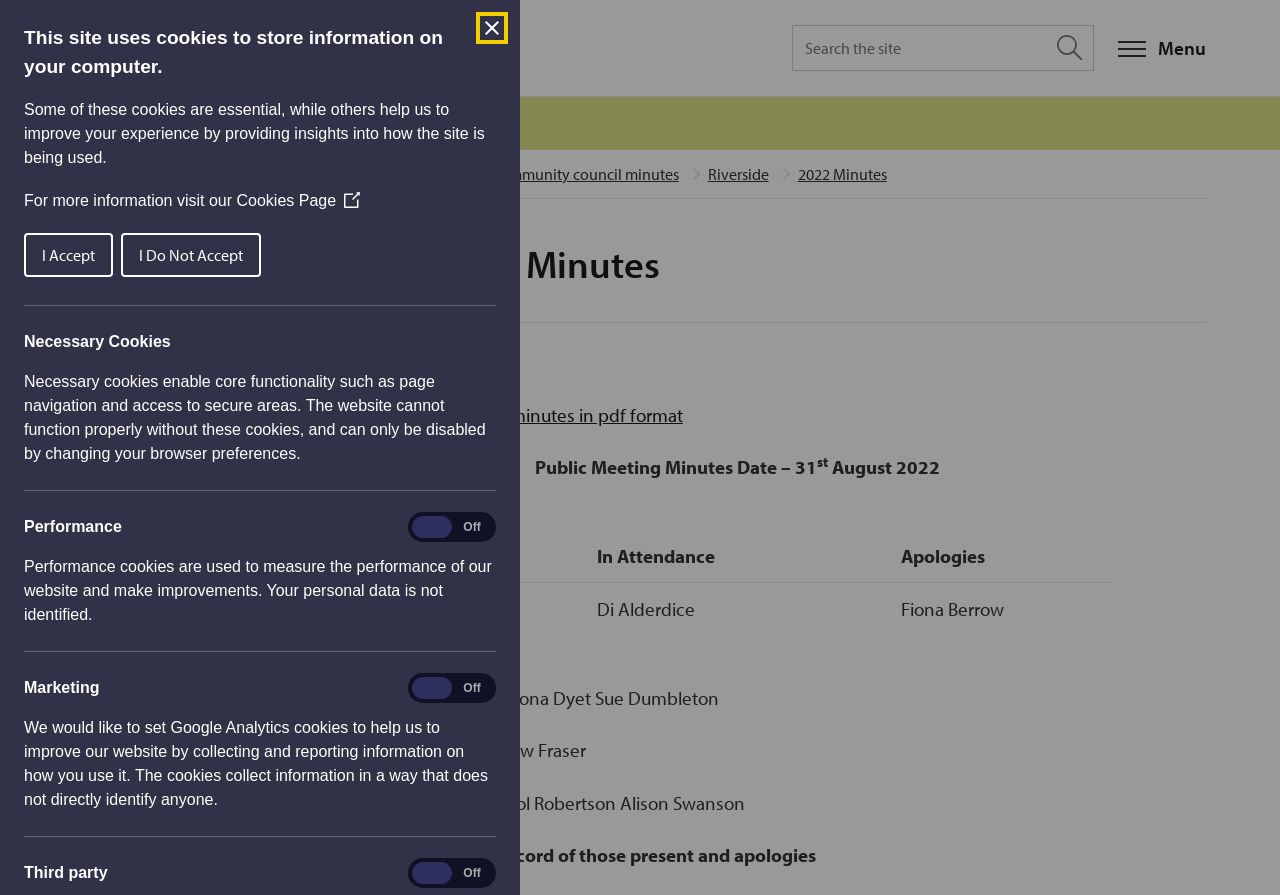What is the purpose of the necessary cookies?
Please look at the screenshot and answer in one word or a short phrase.

Enable core functionality